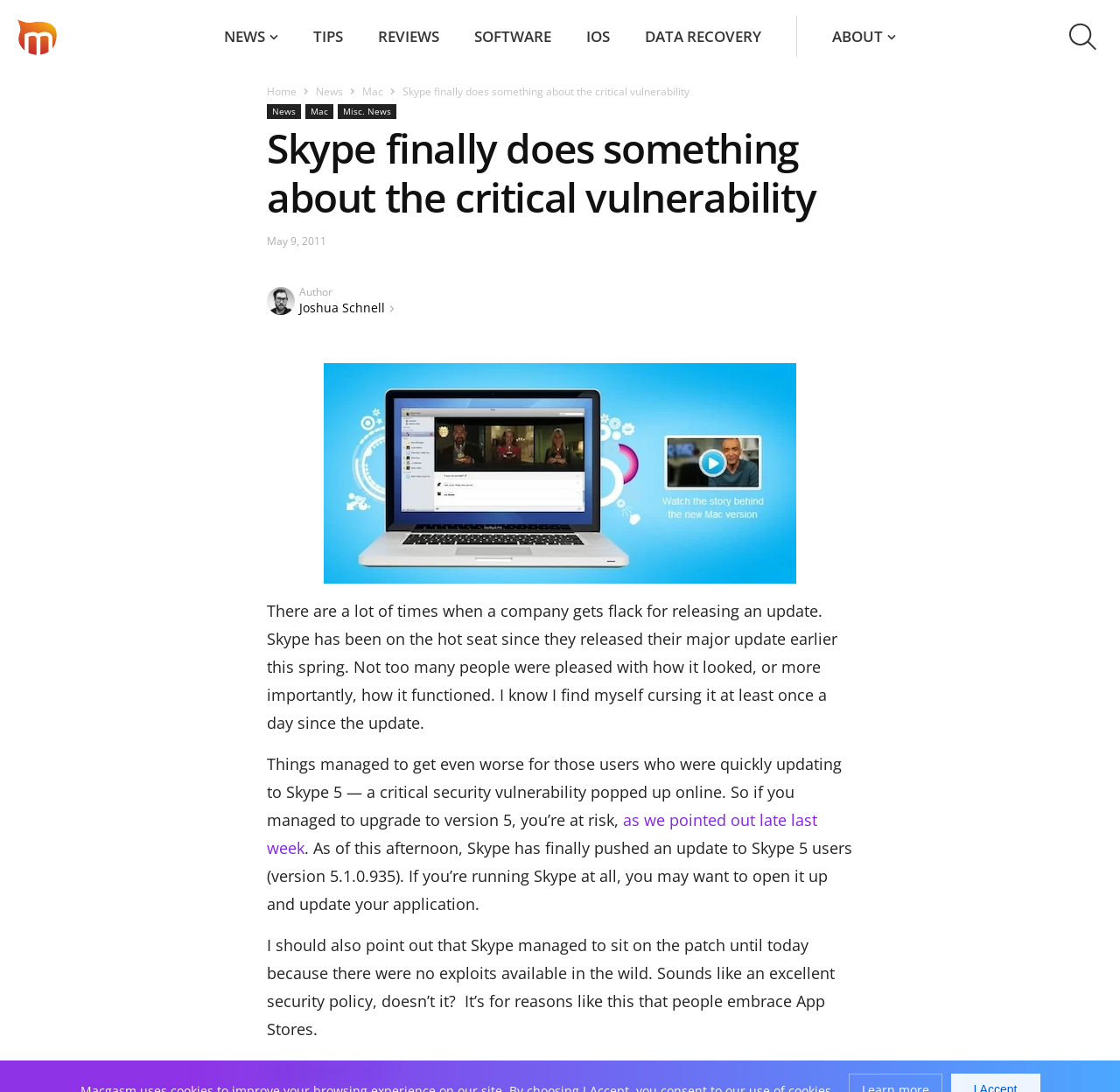Provide a short answer to the following question with just one word or phrase: Who is the author of the article?

Joshua Schnell